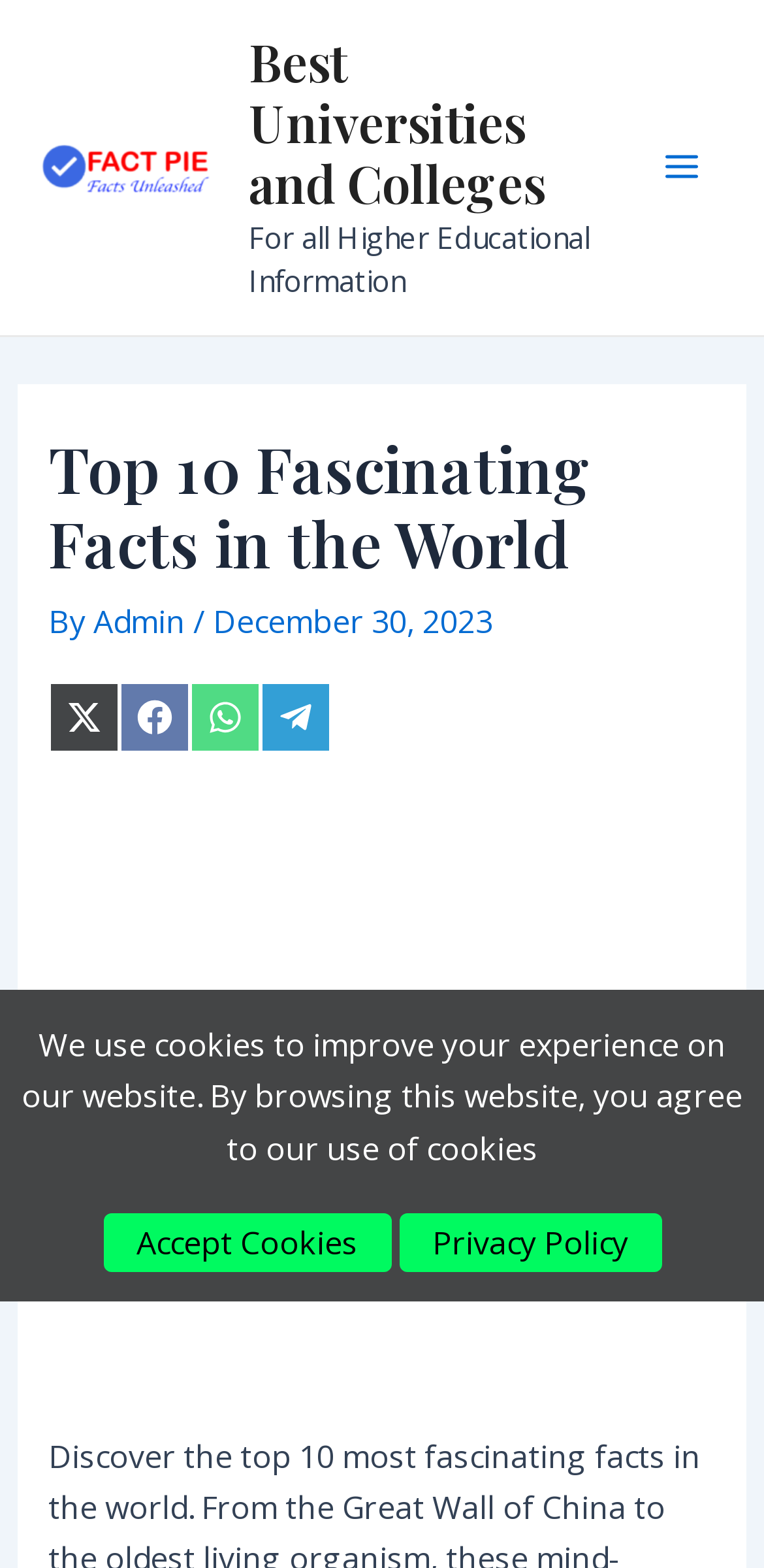Provide a one-word or short-phrase response to the question:
What is the date of the article?

December 30, 2023